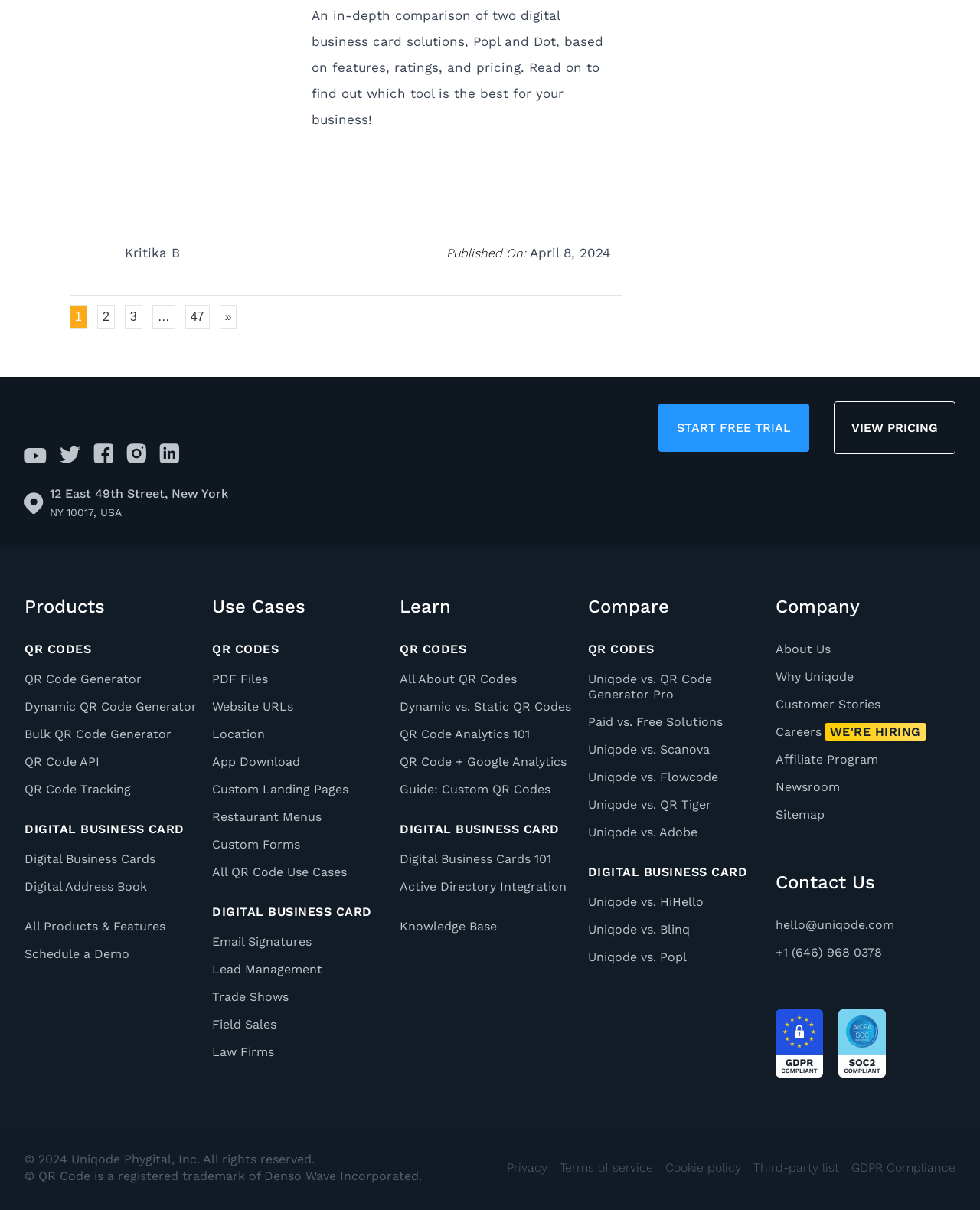What is the author's name?
Refer to the image and give a detailed answer to the query.

The author's name is mentioned in the text 'Kritika B' which is located below the title of the article, indicating that Kritika B is the author of the article.